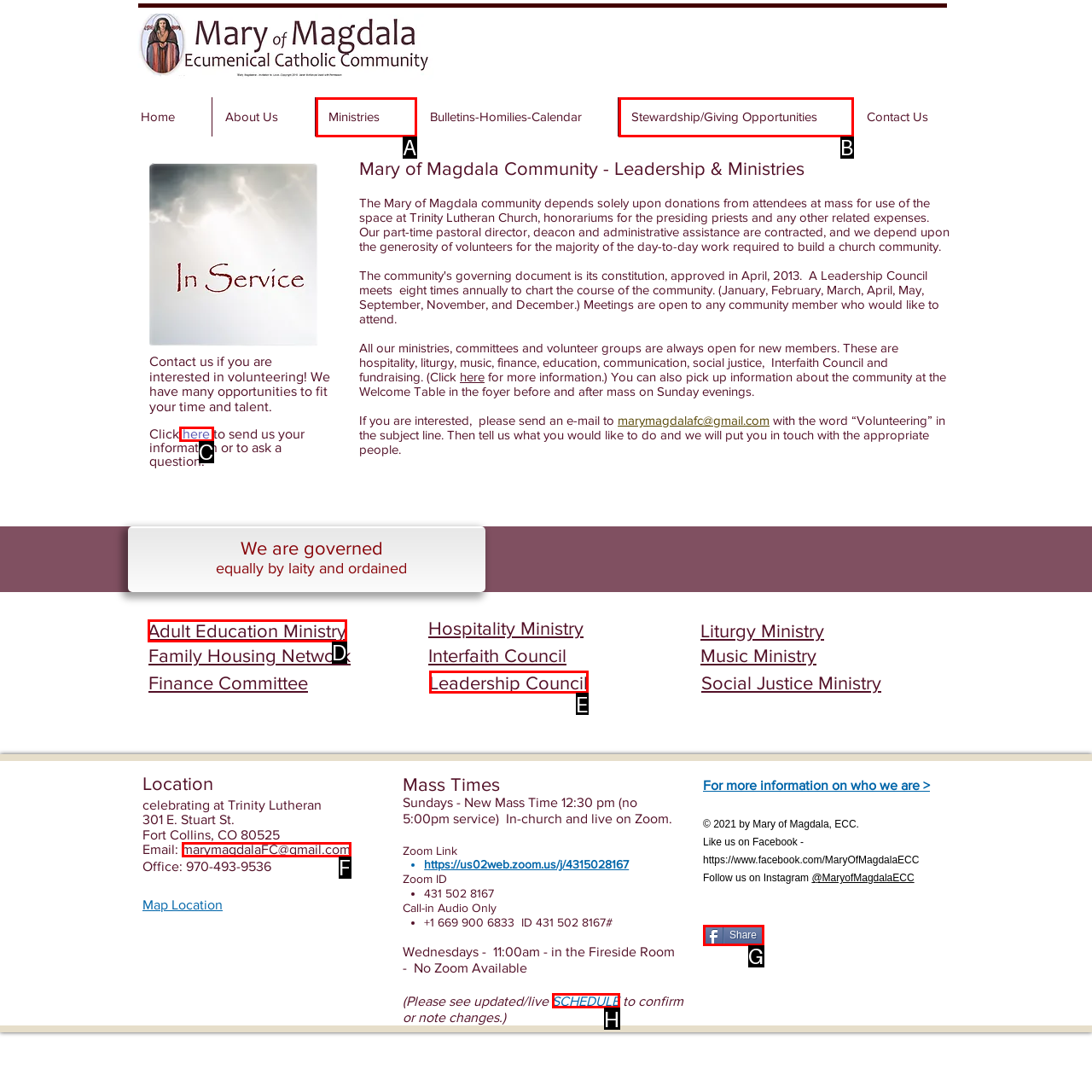Identify the HTML element that corresponds to the following description: here. Provide the letter of the correct option from the presented choices.

C